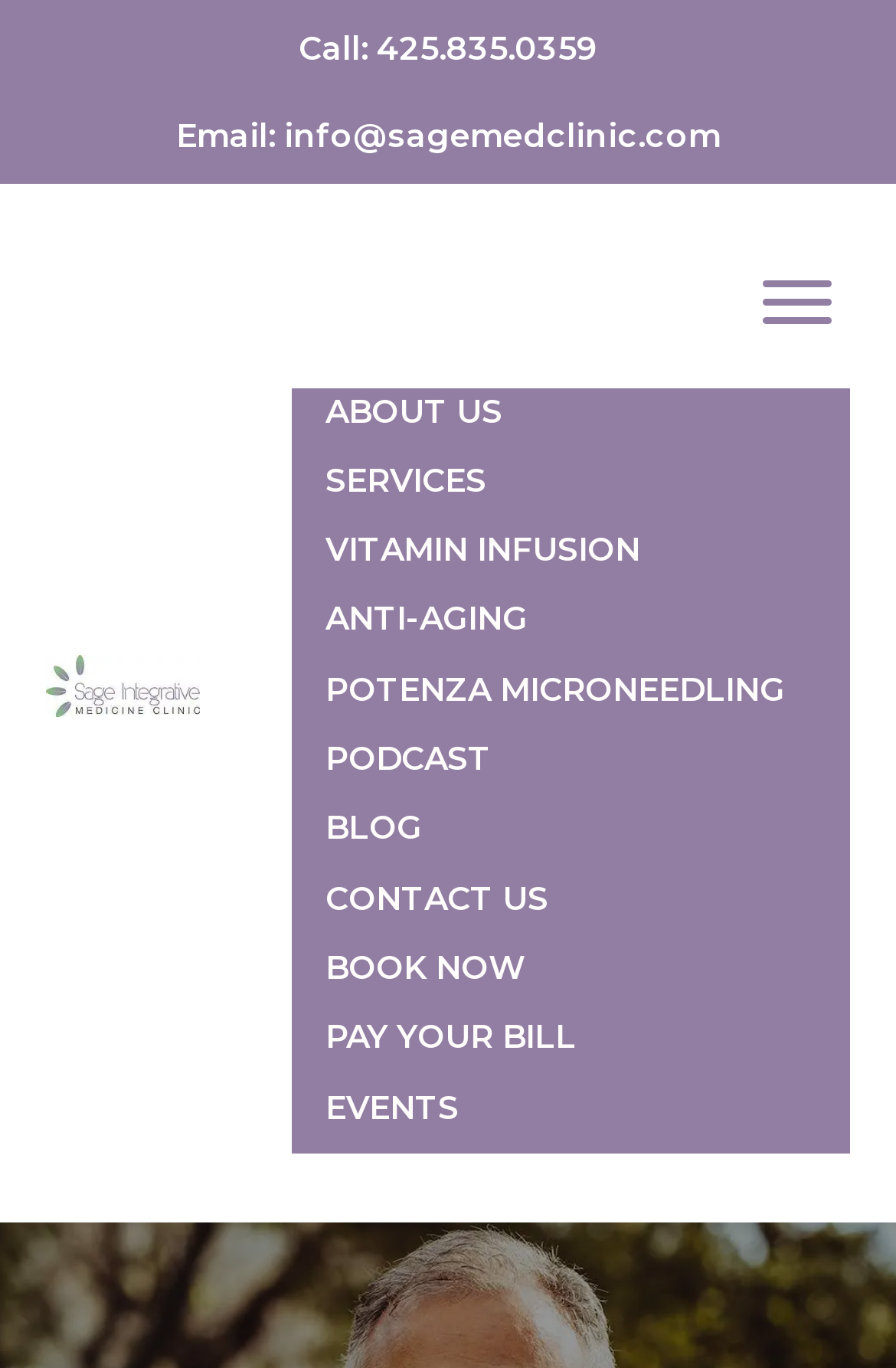Given the description "PAY YOUR BILL", provide the bounding box coordinates of the corresponding UI element.

[0.324, 0.741, 0.949, 0.792]